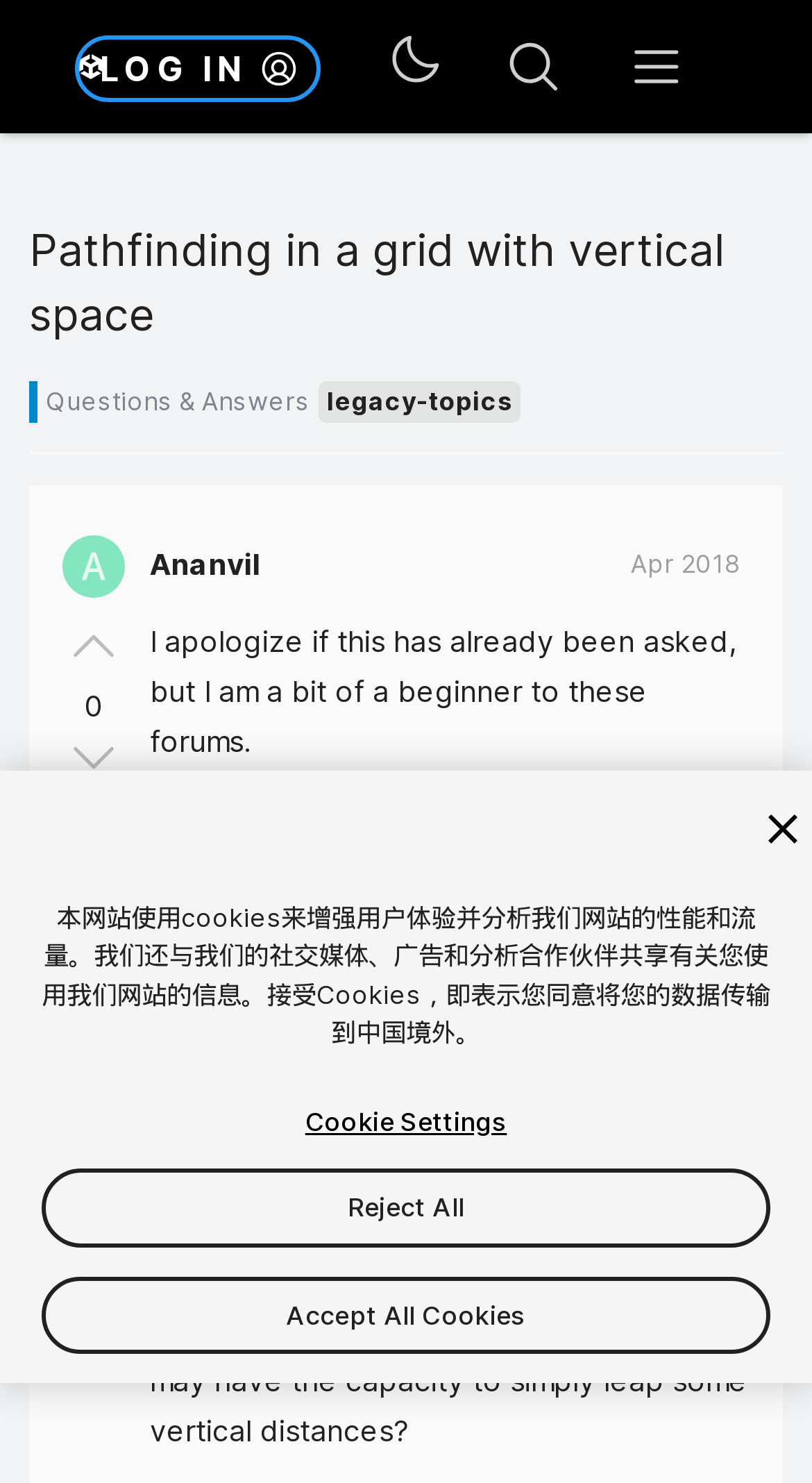Using the provided element description, identify the bounding box coordinates as (top-left x, top-left y, bottom-right x, bottom-right y). Ensure all values are between 0 and 1. Description: Cookie Settings

[0.051, 0.744, 0.949, 0.768]